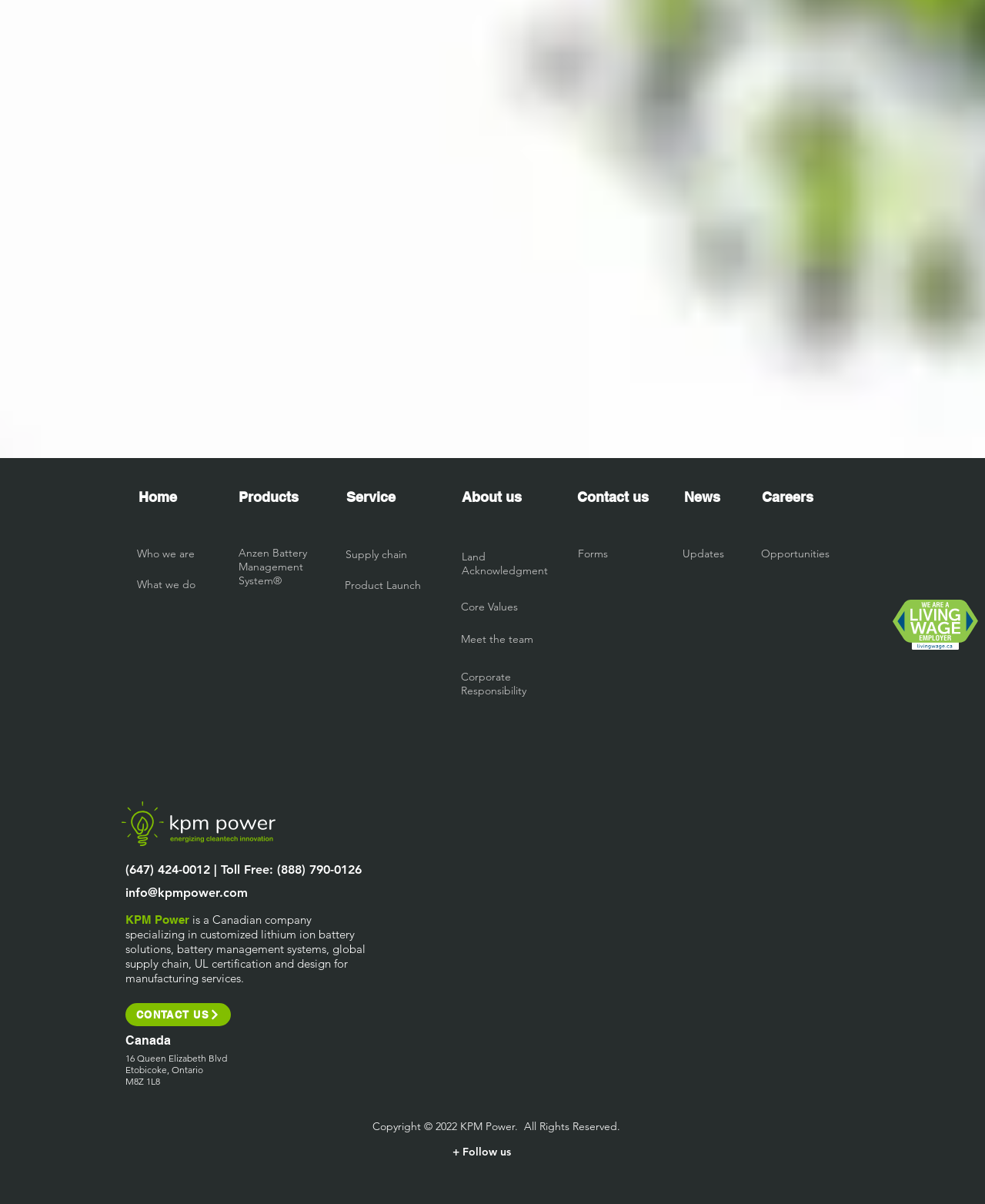Please identify the bounding box coordinates of the element that needs to be clicked to perform the following instruction: "Click About us".

[0.469, 0.407, 0.53, 0.419]